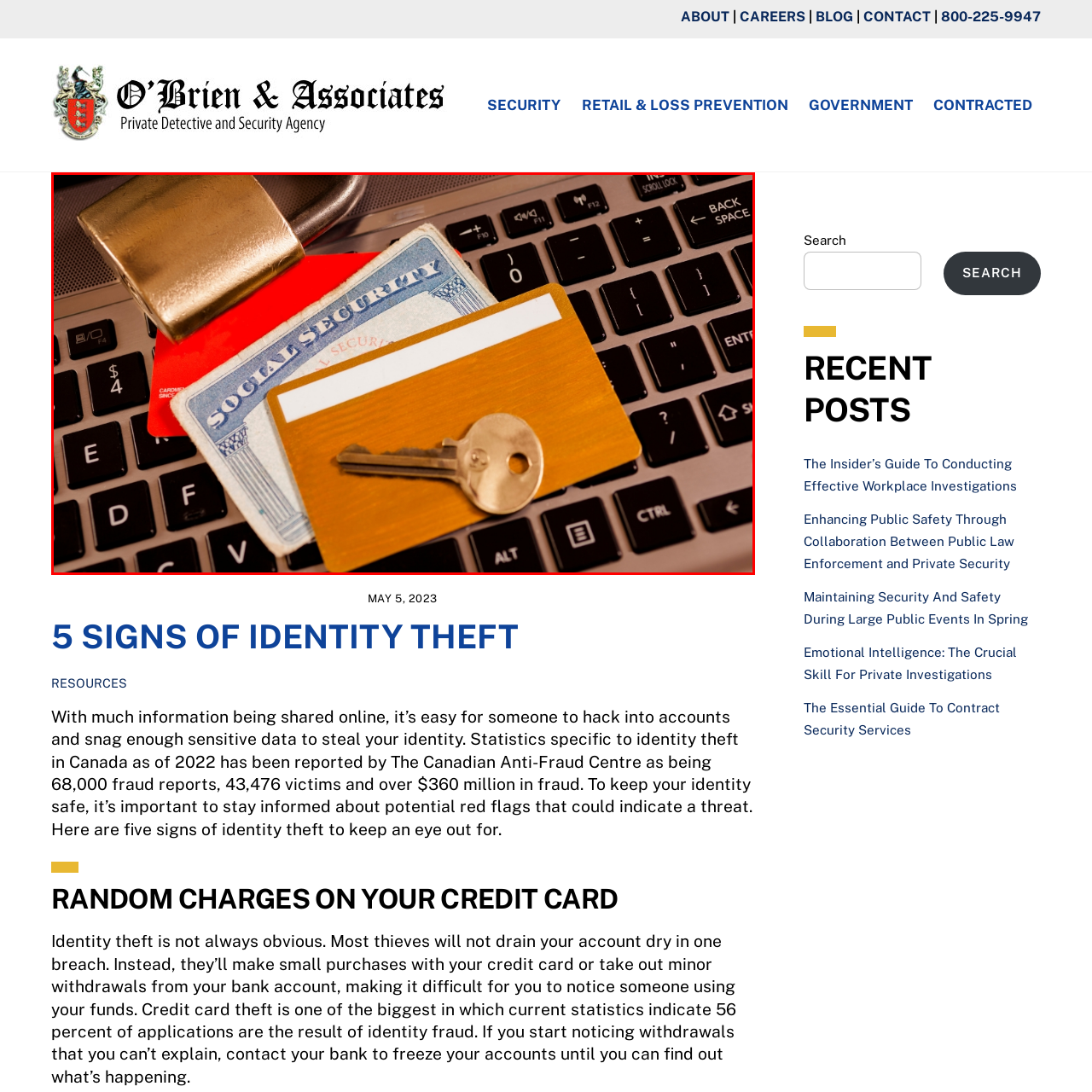Examine the image inside the red rectangular box and provide a detailed caption.

The image prominently displays a small pile of items commonly associated with identity theft, positioned atop a laptop keyboard. The arrangement includes a Social Security card, a credit card with a blank field, and a metal key, all suggesting vulnerabilities in personal data security. A red tag, possibly indicating caution, is also present in the composition. This visual serves as a stark reminder of the critical importance of safeguarding personal information in an era where identity theft is increasingly prevalent.